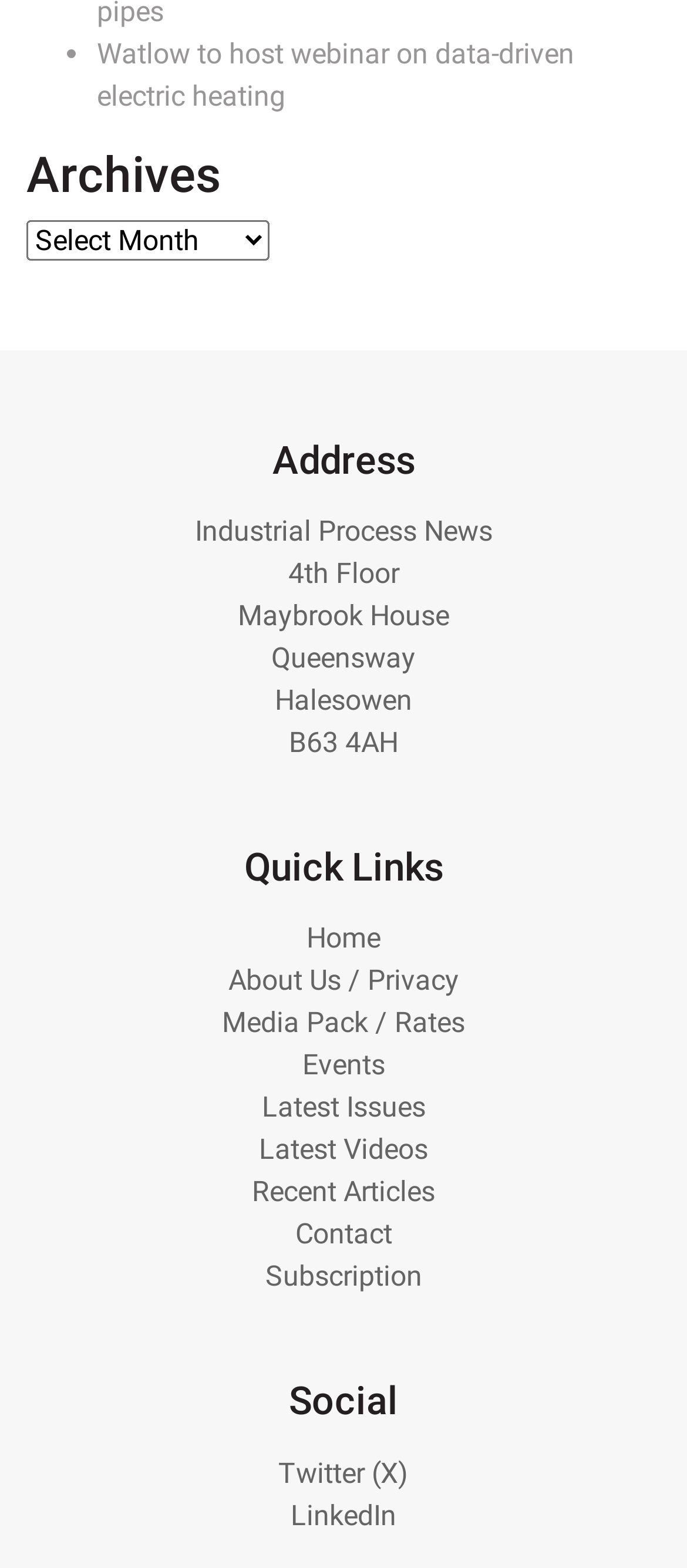Highlight the bounding box coordinates of the element you need to click to perform the following instruction: "Visit the 'Home' page."

[0.446, 0.588, 0.554, 0.609]